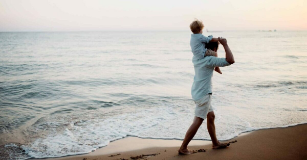Examine the screenshot and answer the question in as much detail as possible: What time of day is hinted at by the sky?

The caption describes the sky as 'pastel', which is often associated with the soft, gentle colors of the sky during dawn or dusk. This suggests that the scene is taking place during one of these times of day.